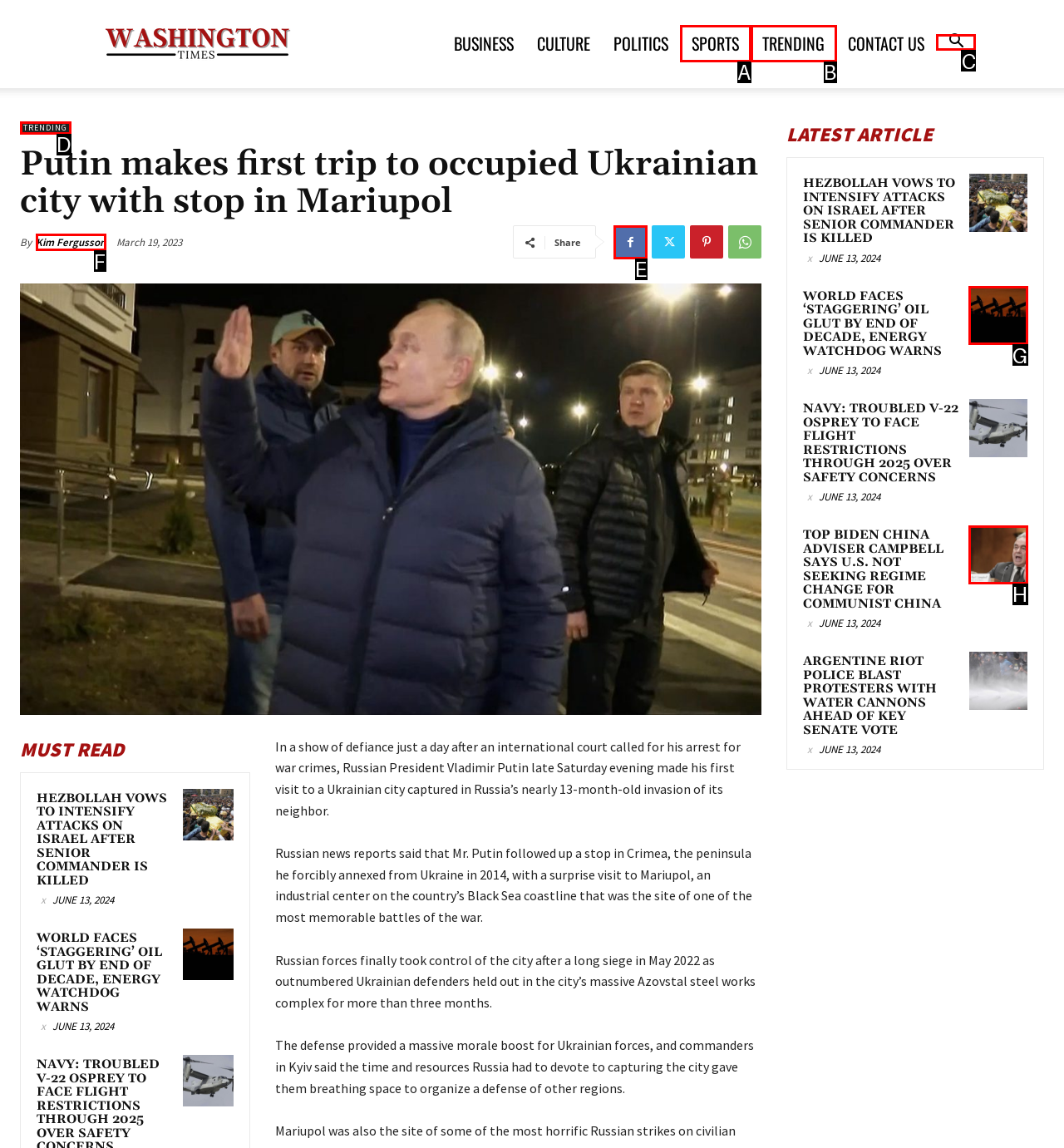Identify the correct letter of the UI element to click for this task: Click on the 'Search' button
Respond with the letter from the listed options.

C